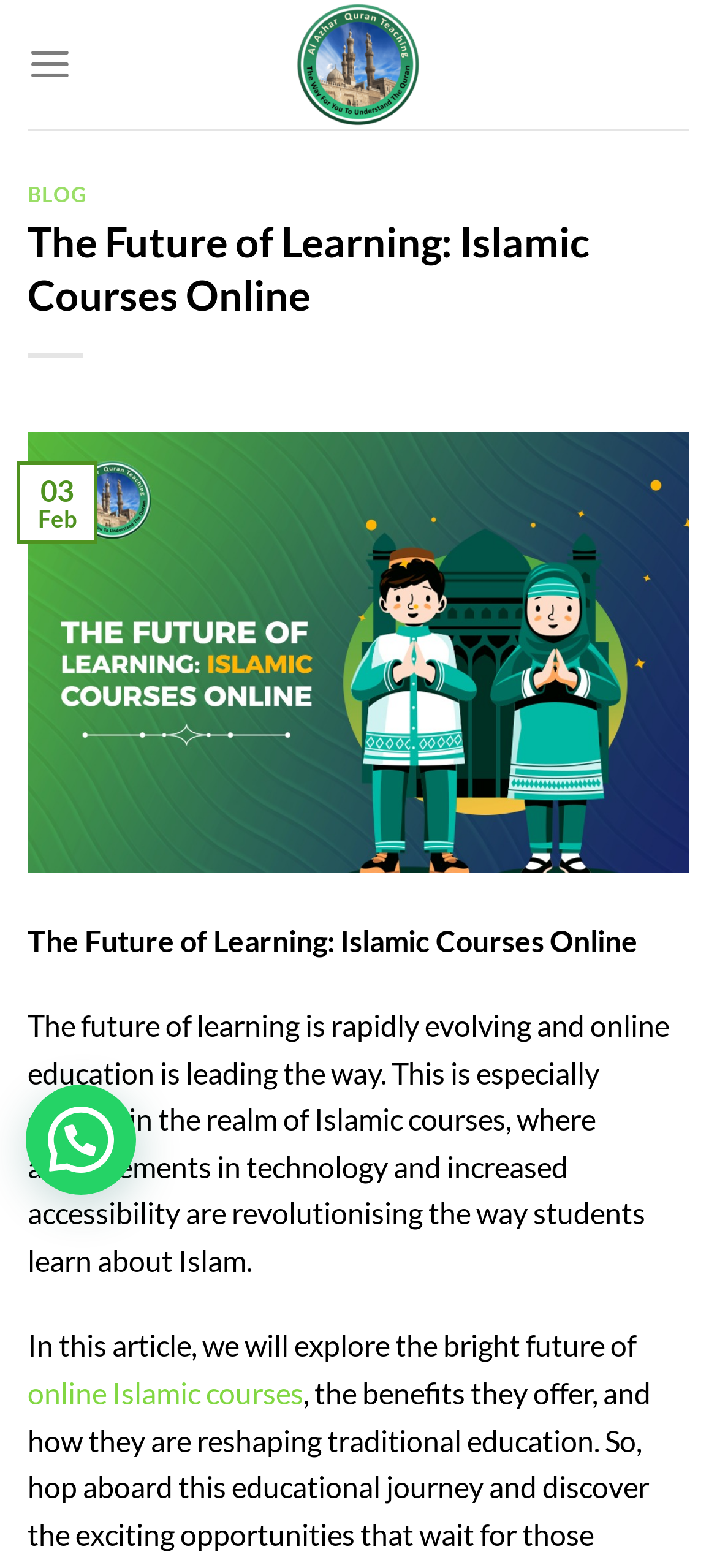Please answer the following question using a single word or phrase: 
What is the topic of the article?

online Islamic courses